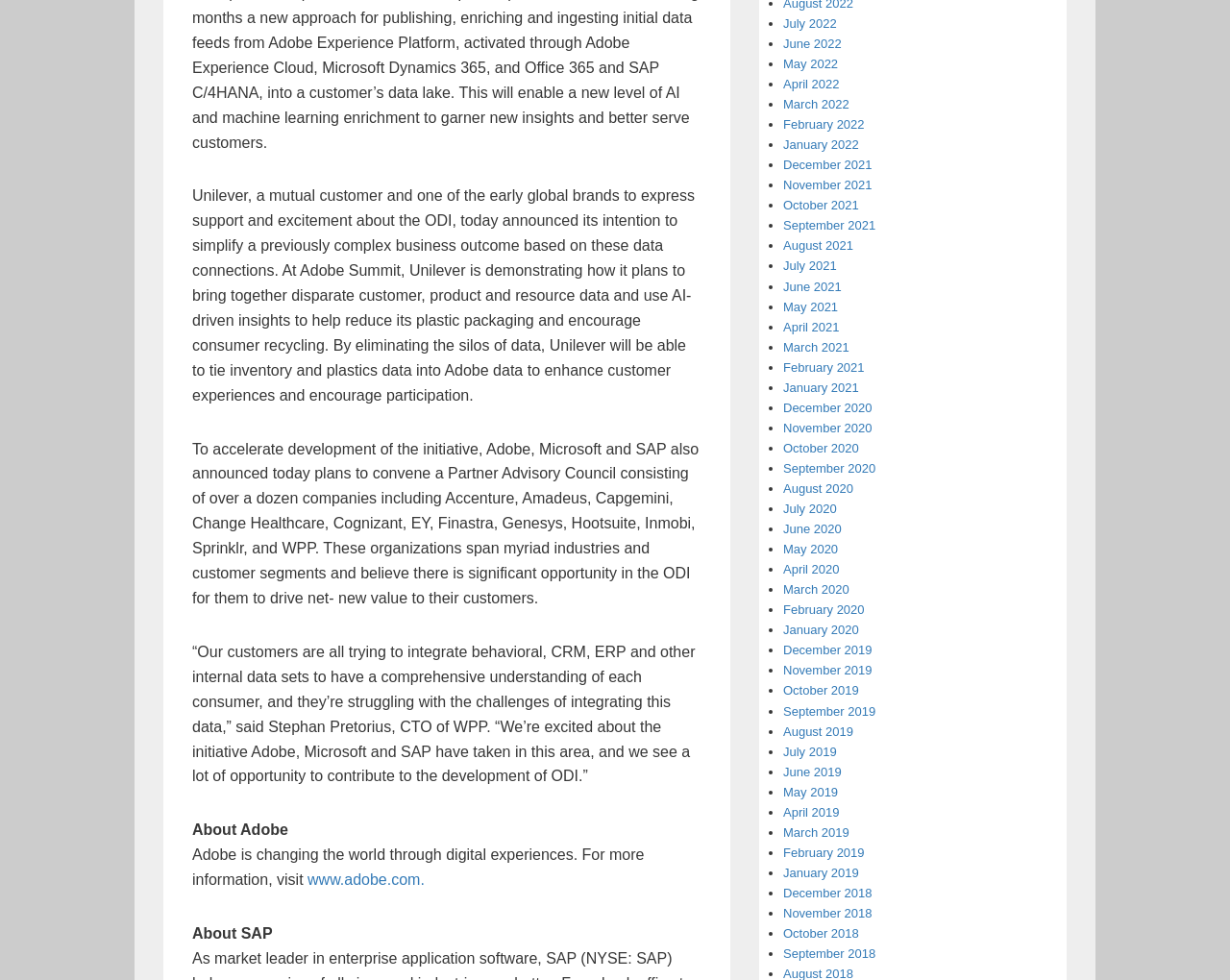How many companies are part of the Partner Advisory Council?
Could you answer the question with a detailed and thorough explanation?

The text states that Adobe, Microsoft, and SAP announced plans to convene a Partner Advisory Council consisting of over a dozen companies, including Accenture, Amadeus, Capgemini, and others.